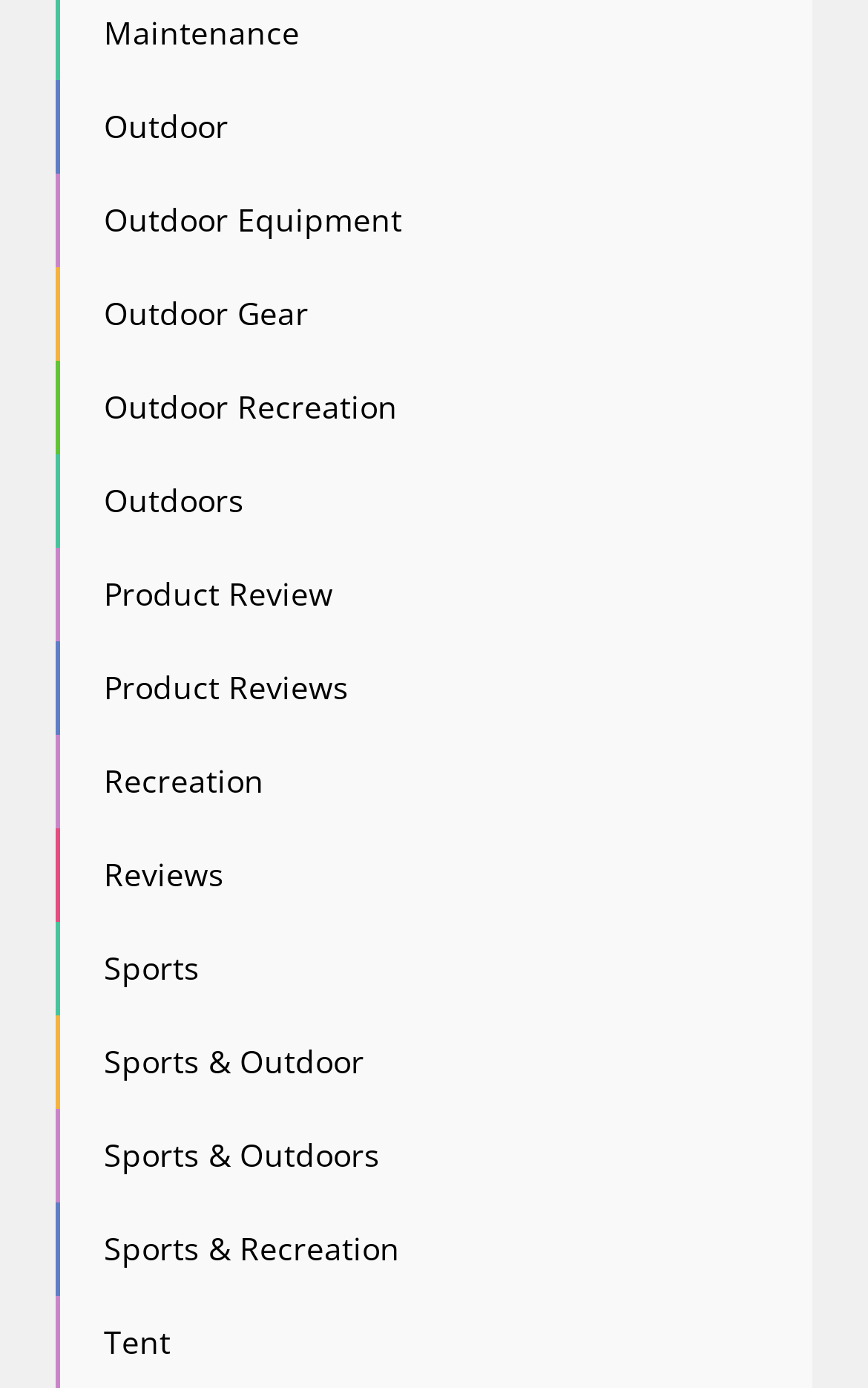Pinpoint the bounding box coordinates of the area that should be clicked to complete the following instruction: "go to Outdoor Equipment". The coordinates must be given as four float numbers between 0 and 1, i.e., [left, top, right, bottom].

[0.12, 0.143, 0.463, 0.174]